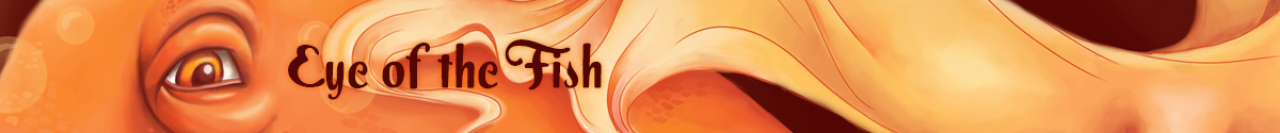Offer a detailed narrative of the scene depicted in the image.

The image prominently features the stylized text "Eye of the Fish" set against a warm, fluid background that suggests movement and depth. The typography is creative, with a playful design that captures attention. The visual elements appear to evoke a sense of vitality and energy, making it fitting for a platform focused on vibrant discussion and commentary. This artwork likely serves as a captivating header for the "Indoor Sports Centre – Eye of the Fish" section, inviting viewers to engage with the content that follows.